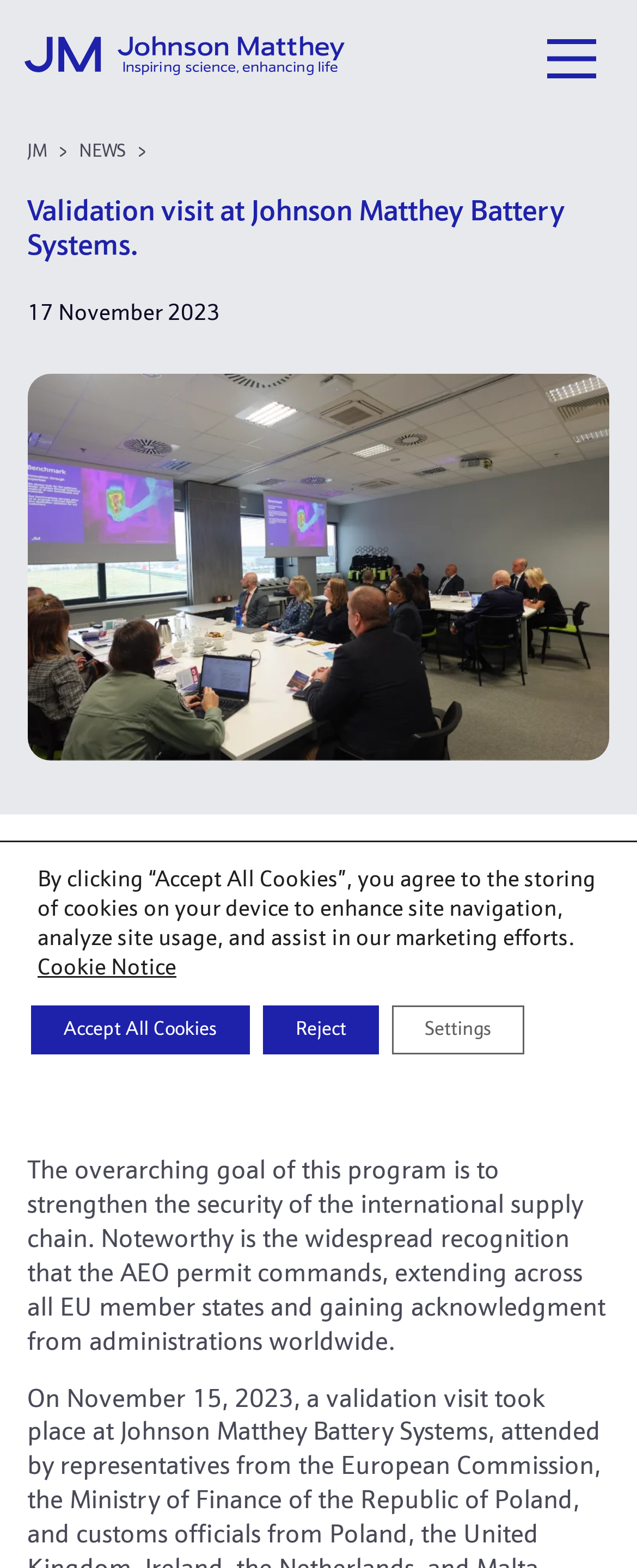Please identify the bounding box coordinates of the element I need to click to follow this instruction: "Visit the Johnson Matthey Battery Systems homepage".

[0.039, 0.036, 0.542, 0.052]